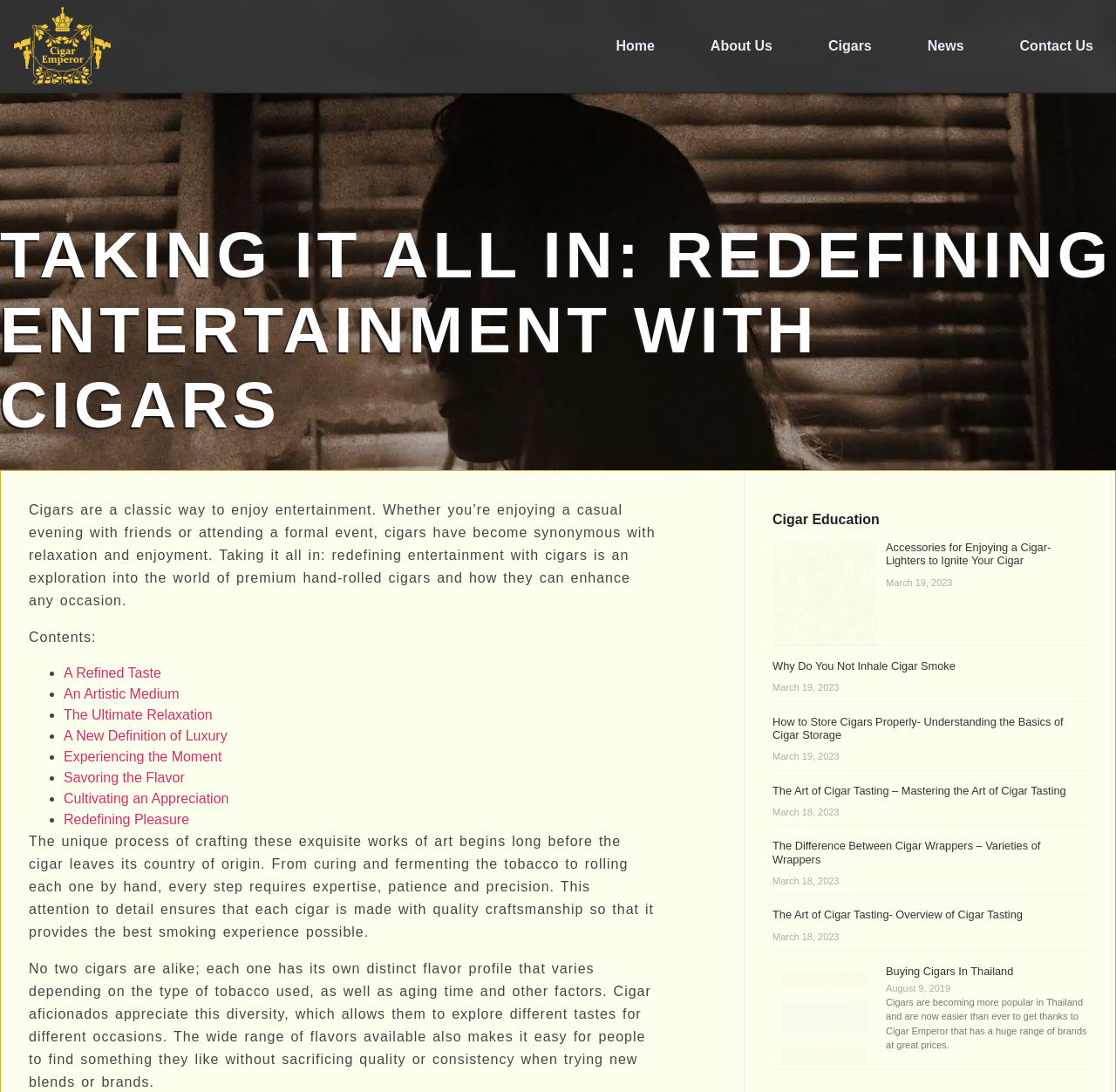Describe the webpage in detail, including text, images, and layout.

The webpage is about Cigar Emperor, a website that explores the world of premium hand-rolled cigars and how they can enhance any occasion. At the top left corner, there is a logo of Cigar Emperor, which is an image link. Next to the logo, there is a navigation menu with links to "Home", "About Us", "Cigars", "News", and "Contact Us".

Below the navigation menu, there is a large heading that reads "TAKING IT ALL IN: REDEFINING ENTERTAINMENT WITH CIGARS". This is followed by a paragraph of text that explains how cigars have become synonymous with relaxation and enjoyment.

Underneath the paragraph, there is a list of links with bullet points, each leading to a different article or section of the website. The topics of these links include "A Refined Taste", "An Artistic Medium", "The Ultimate Relaxation", and more.

Further down the page, there is a section dedicated to "Cigar Education". This section features several articles, each with a heading, a link, and a date. The articles cover topics such as "Accessories for Enjoying a Cigar- Lighters to Ignite Your Cigar", "Why Do You Not Inhale Cigar Smoke", and "How to Store Cigars Properly- Understanding the Basics of Cigar Storage".

Each article has a heading, a link, and a date, and they are arranged in a vertical column. The dates range from March 18, 2023, to August 9, 2019. There are also images and links to other articles and sections of the website scattered throughout this section.

Overall, the webpage is well-organized and easy to navigate, with clear headings and concise text that explains the different topics and sections of the website.